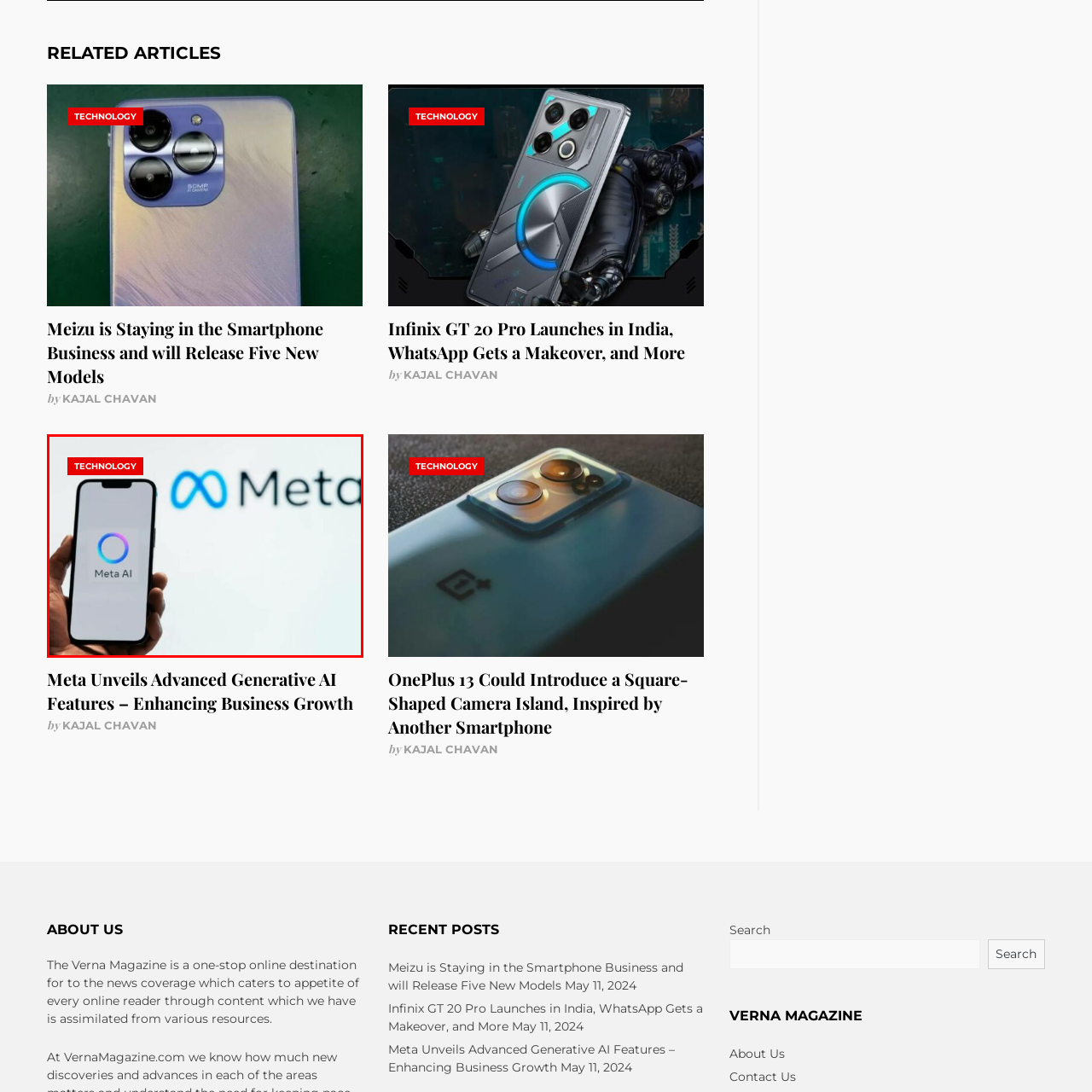Describe all the elements and activities occurring in the red-outlined area of the image extensively.

The image features a smartphone displaying the "Meta AI" logo on its screen, held by a hand. In the background, the Meta logo is prominently featured, signaling the company's focus on advancing artificial intelligence technologies. A red banner at the top indicates the theme of this content is "TECHNOLOGY," highlighting the innovative aspects of Meta's recent developments. This visual encapsulates the synergy between mobile technology and AI initiatives spearheaded by Meta, representing the company's commitment to enhancing user experiences through cutting-edge solutions.